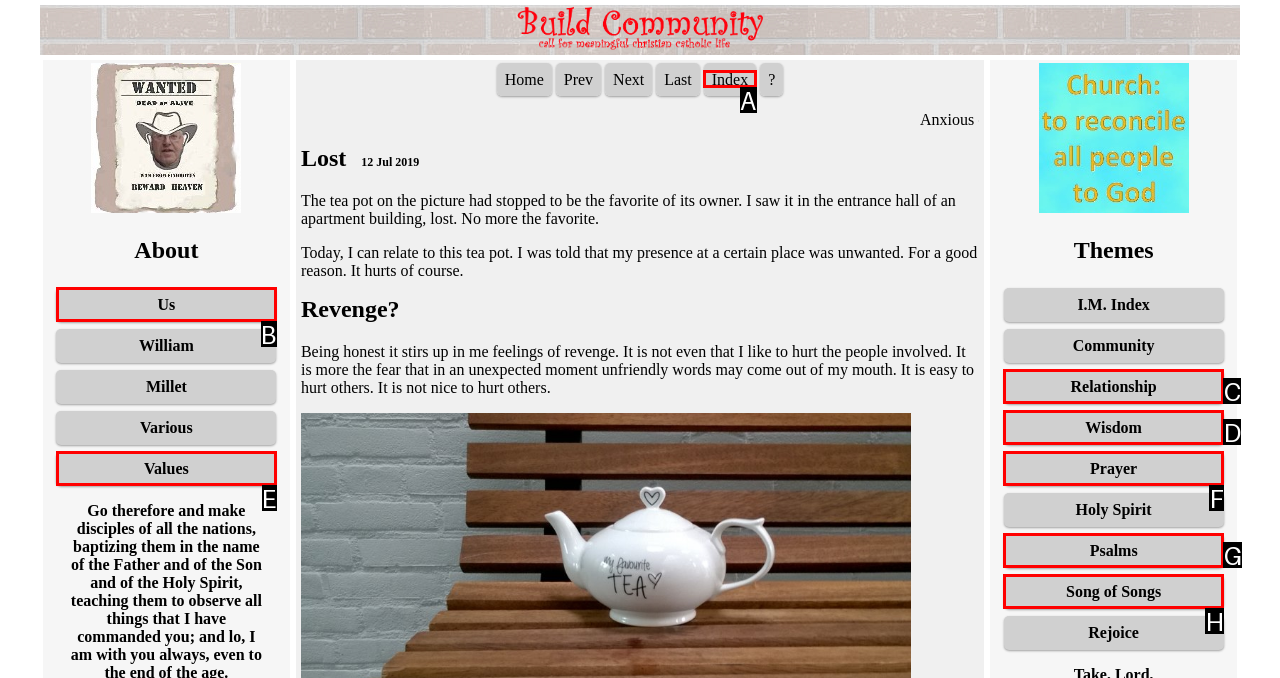Determine which HTML element matches the given description: Song of Songs. Provide the corresponding option's letter directly.

H